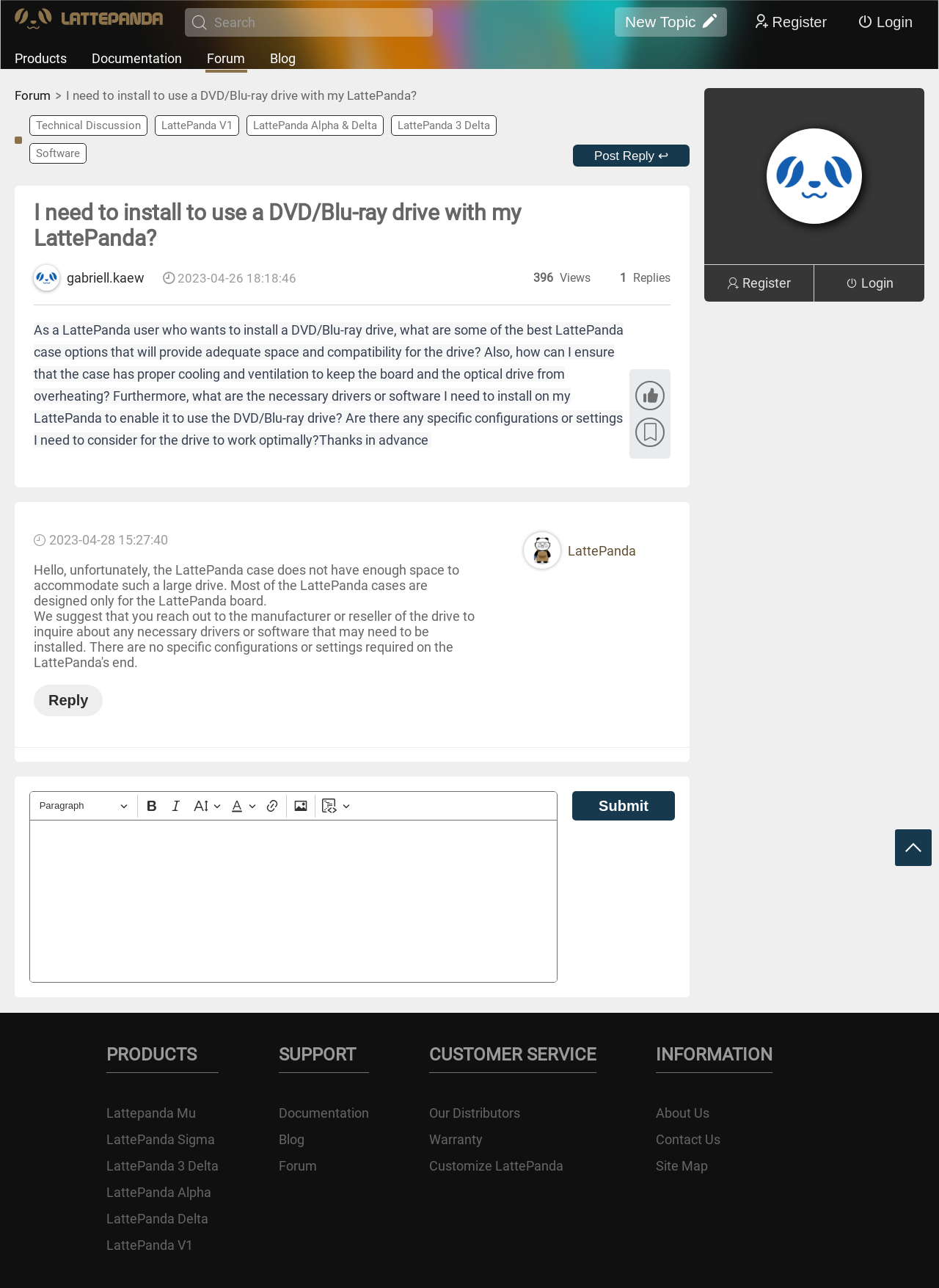What is the purpose of the 'Rich Text Editor'?
Answer the question based on the image using a single word or a brief phrase.

Formatting text